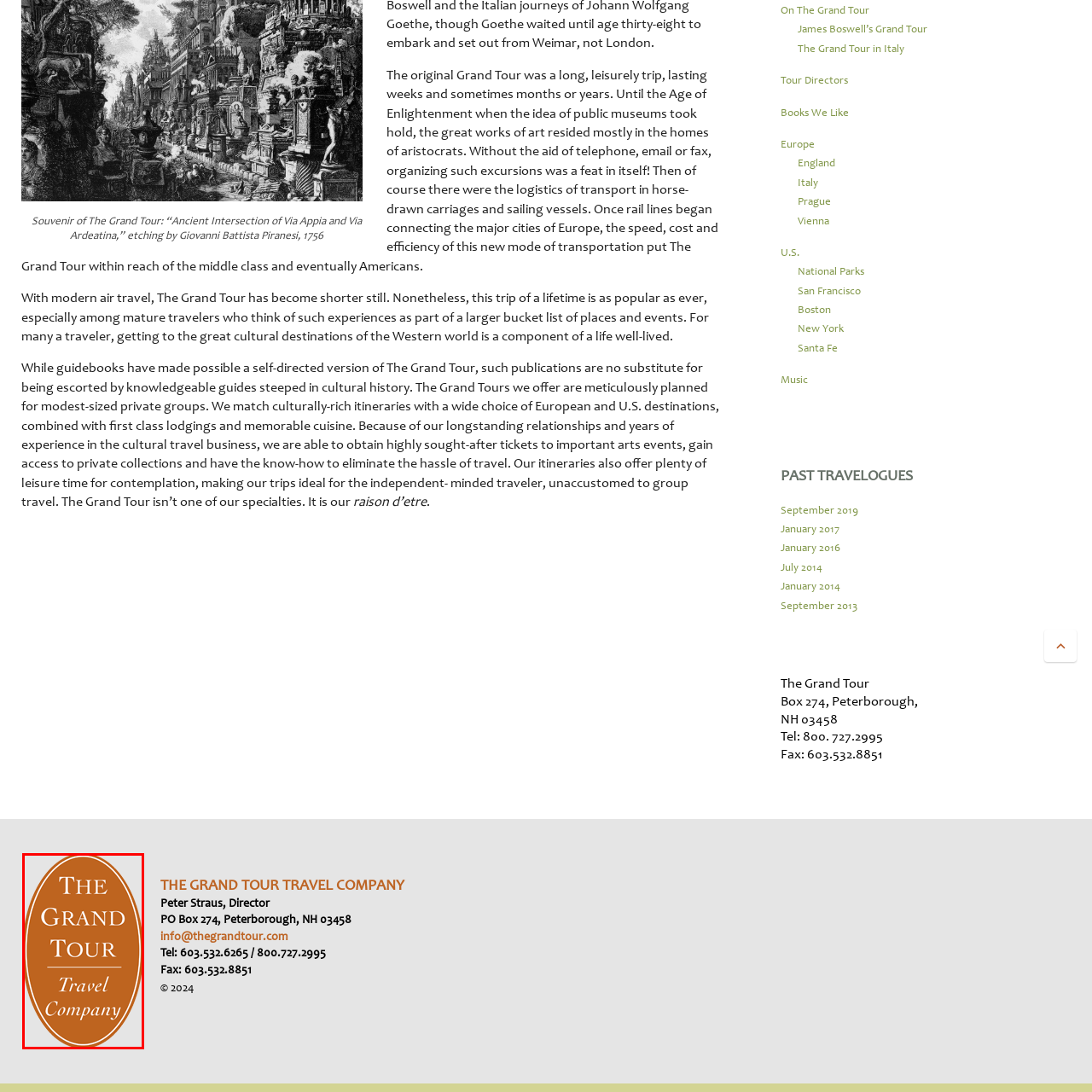Offer an in-depth description of the image encased within the red bounding lines.

The image features the logo of "The Grand Tour Travel Company," presented in a classic oval shape. The logo showcases the name prominently in a sophisticated typeface, with "THE GRAND TOUR" displayed in larger, bold lettering atop "Travel Company," rendered in a slightly smaller size. The background is a warm orange hue, adding a welcoming and elegant touch to the design. This logo represents a travel company that specializes in cultural and immersive travel experiences, evoking the historical essence of the Grand Tour, a custom of 18th-century European aristocrats traveling to explore art, culture, and history across the continent.